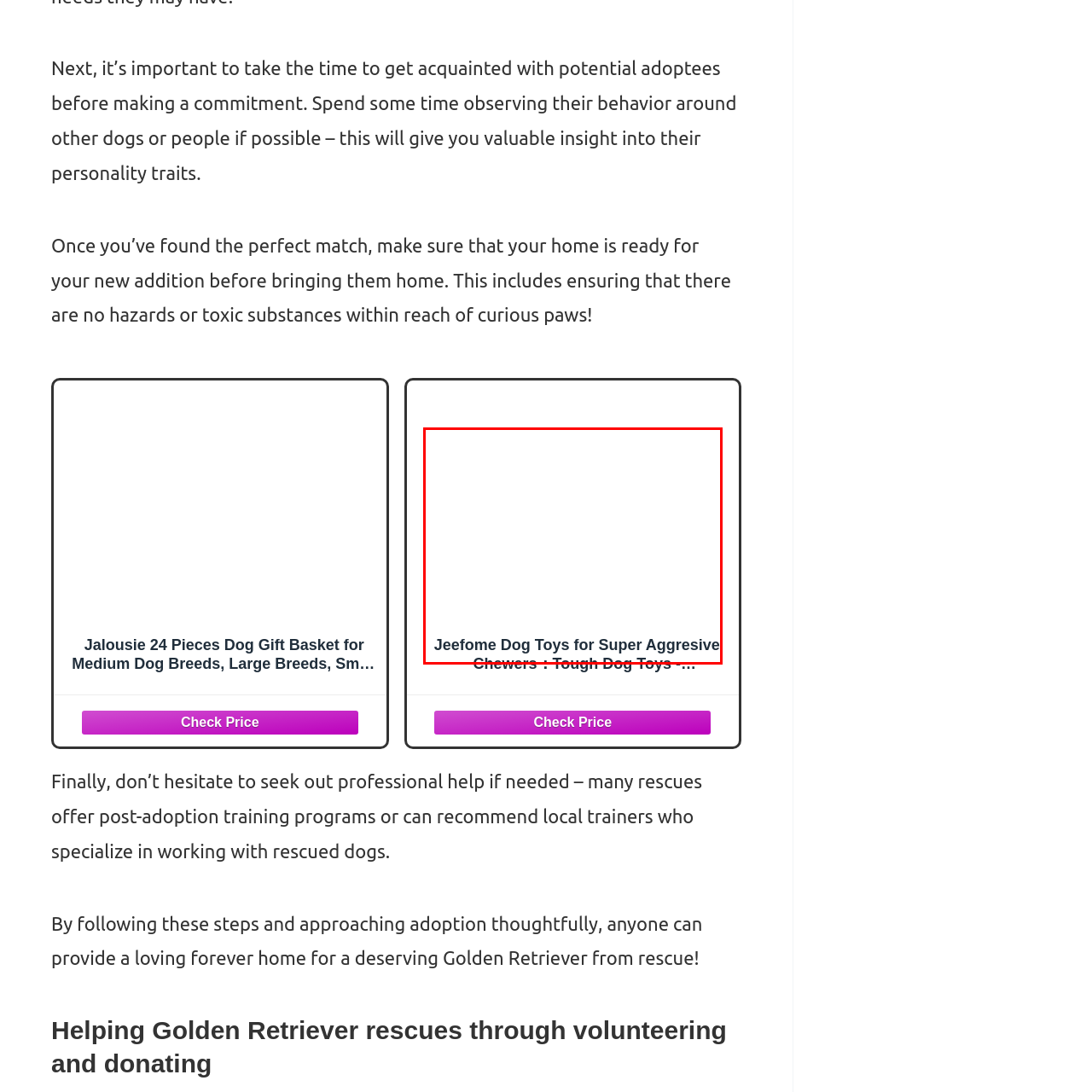What is the key feature of these dog toys?  
Observe the image highlighted by the red bounding box and supply a detailed response derived from the visual information in the image.

The caption emphasizes the durability of these dog toys, making them an ideal choice for maintaining the interest and satisfaction of enthusiastic chewers, which implies that the toys are designed to withstand vigorous chewing and last longer.